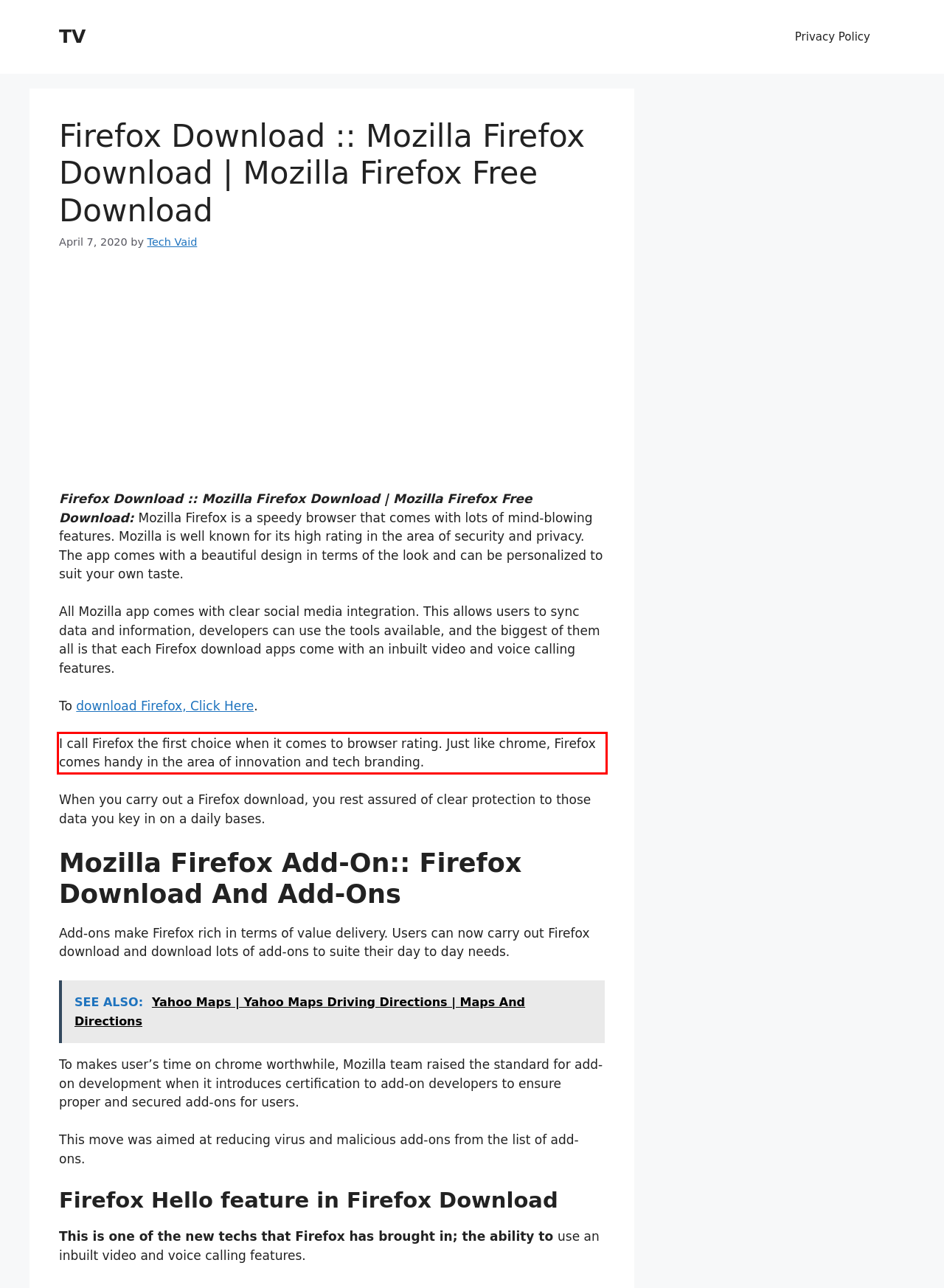Within the screenshot of the webpage, locate the red bounding box and use OCR to identify and provide the text content inside it.

I call Firefox the first choice when it comes to browser rating. Just like chrome, Firefox comes handy in the area of innovation and tech branding.